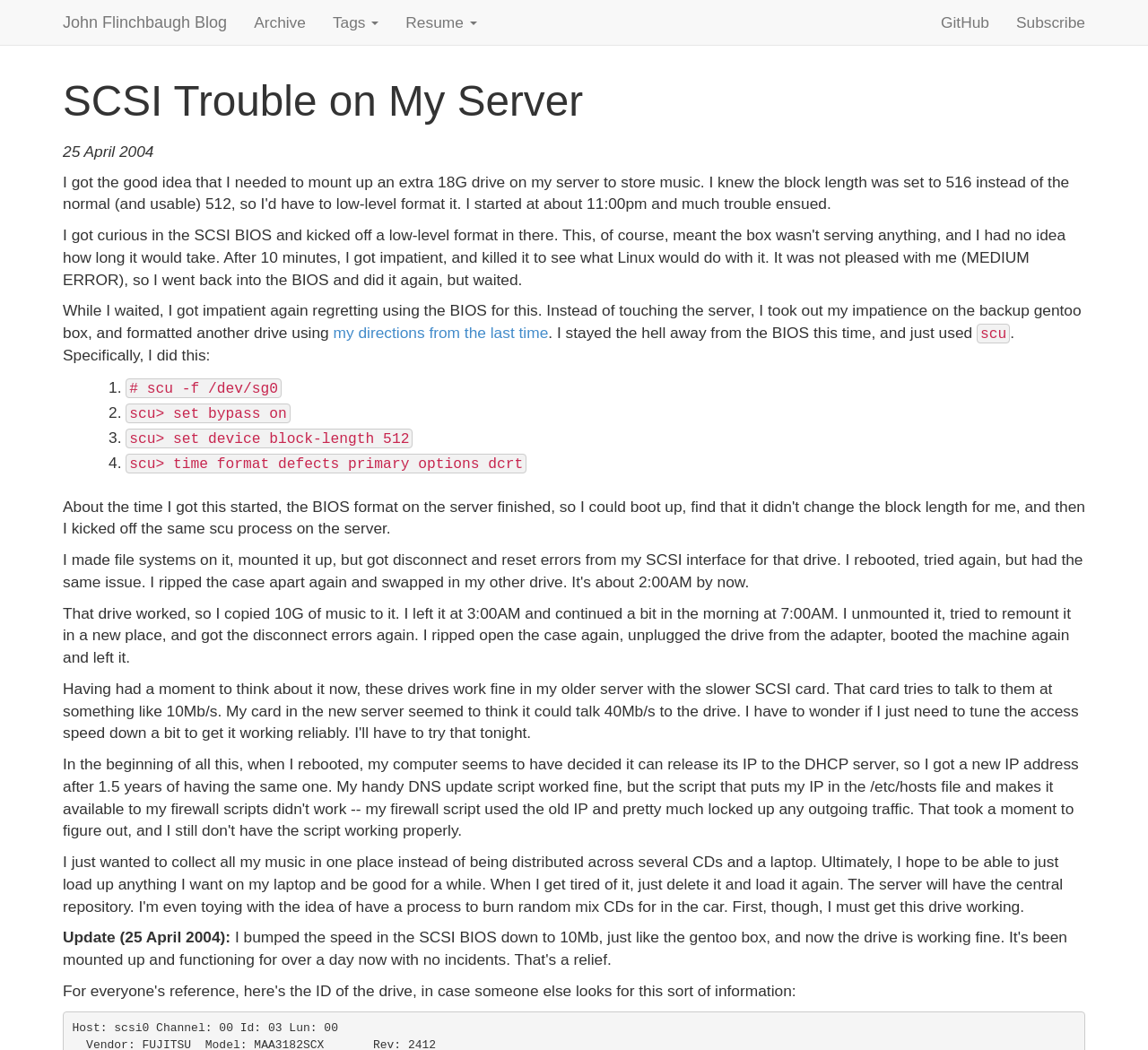Given the element description: "John Flinchbaugh Blog", predict the bounding box coordinates of this UI element. The coordinates must be four float numbers between 0 and 1, given as [left, top, right, bottom].

[0.043, 0.0, 0.209, 0.043]